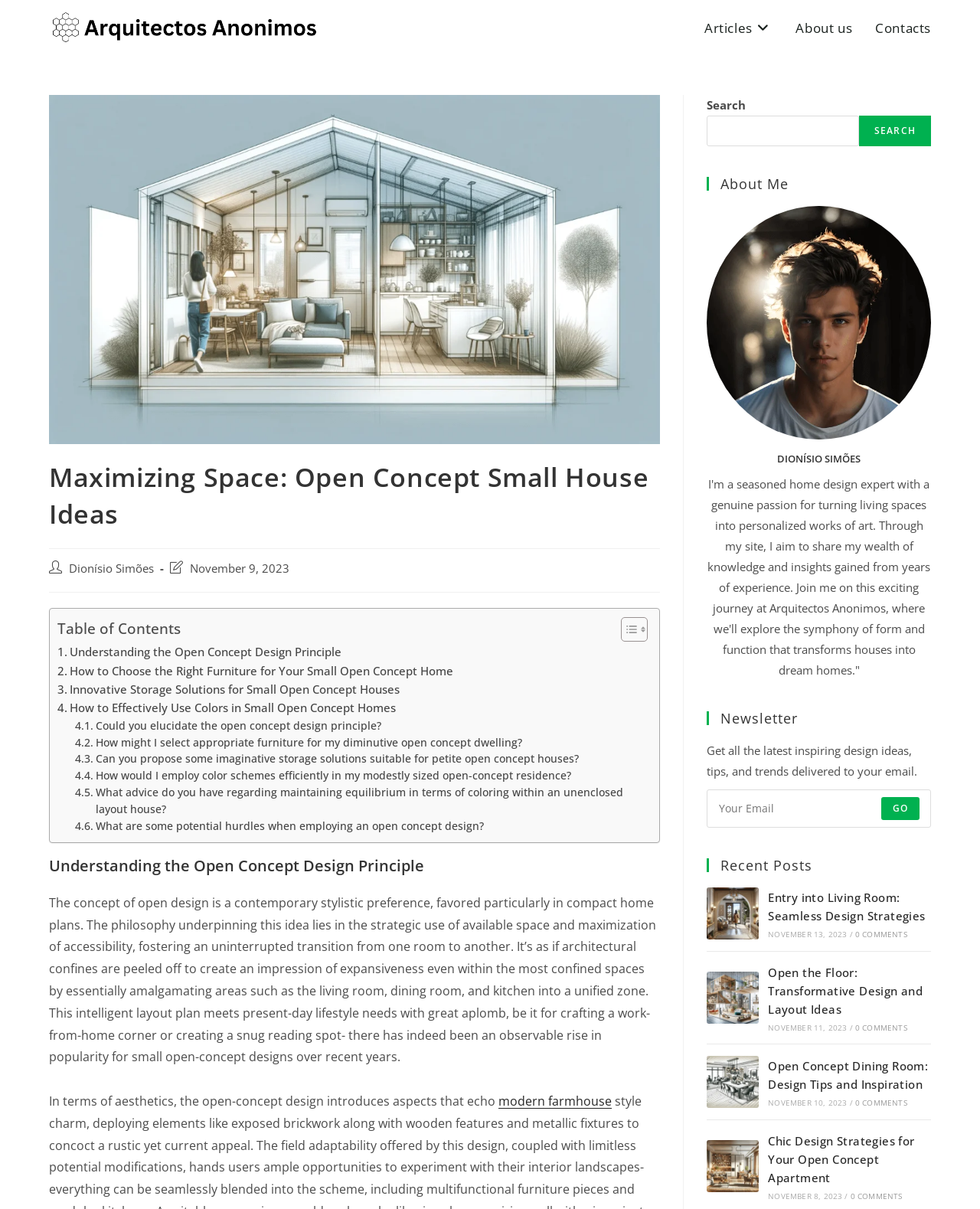Identify the bounding box coordinates of the region that should be clicked to execute the following instruction: "Enter your name".

None